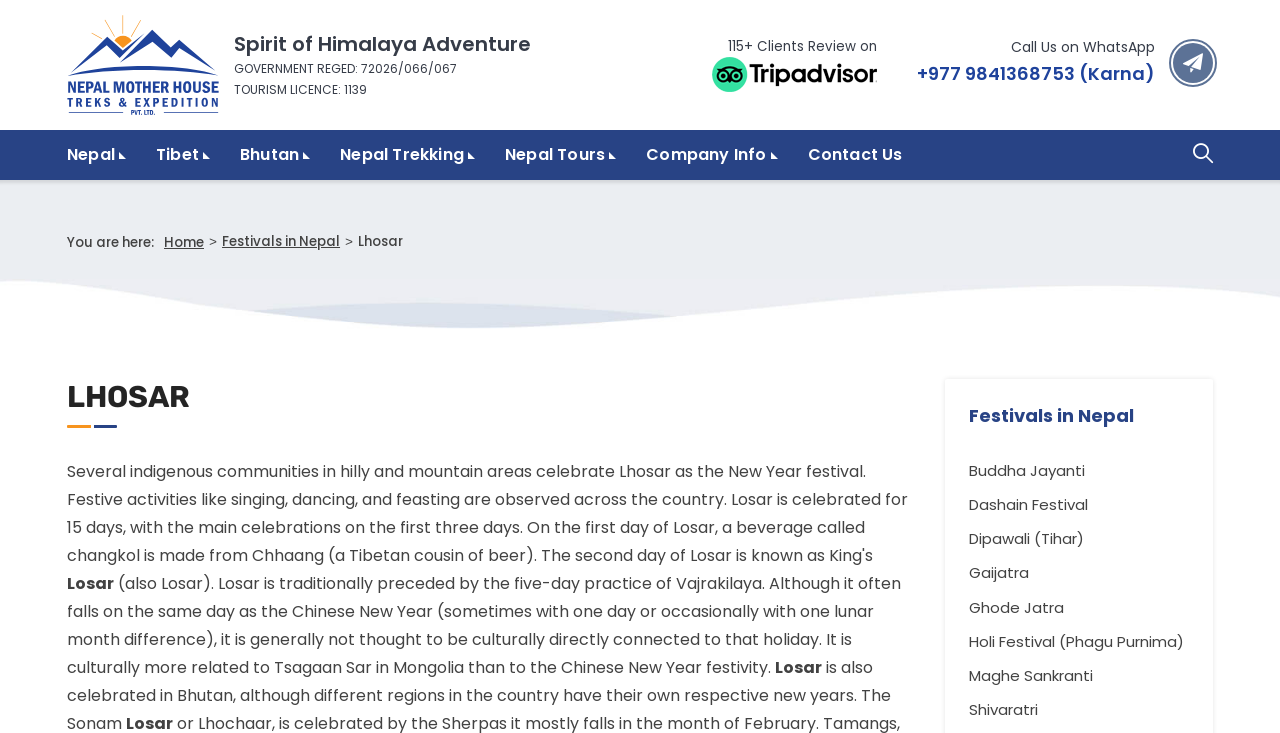Point out the bounding box coordinates of the section to click in order to follow this instruction: "Call us on WhatsApp".

[0.716, 0.052, 0.948, 0.118]